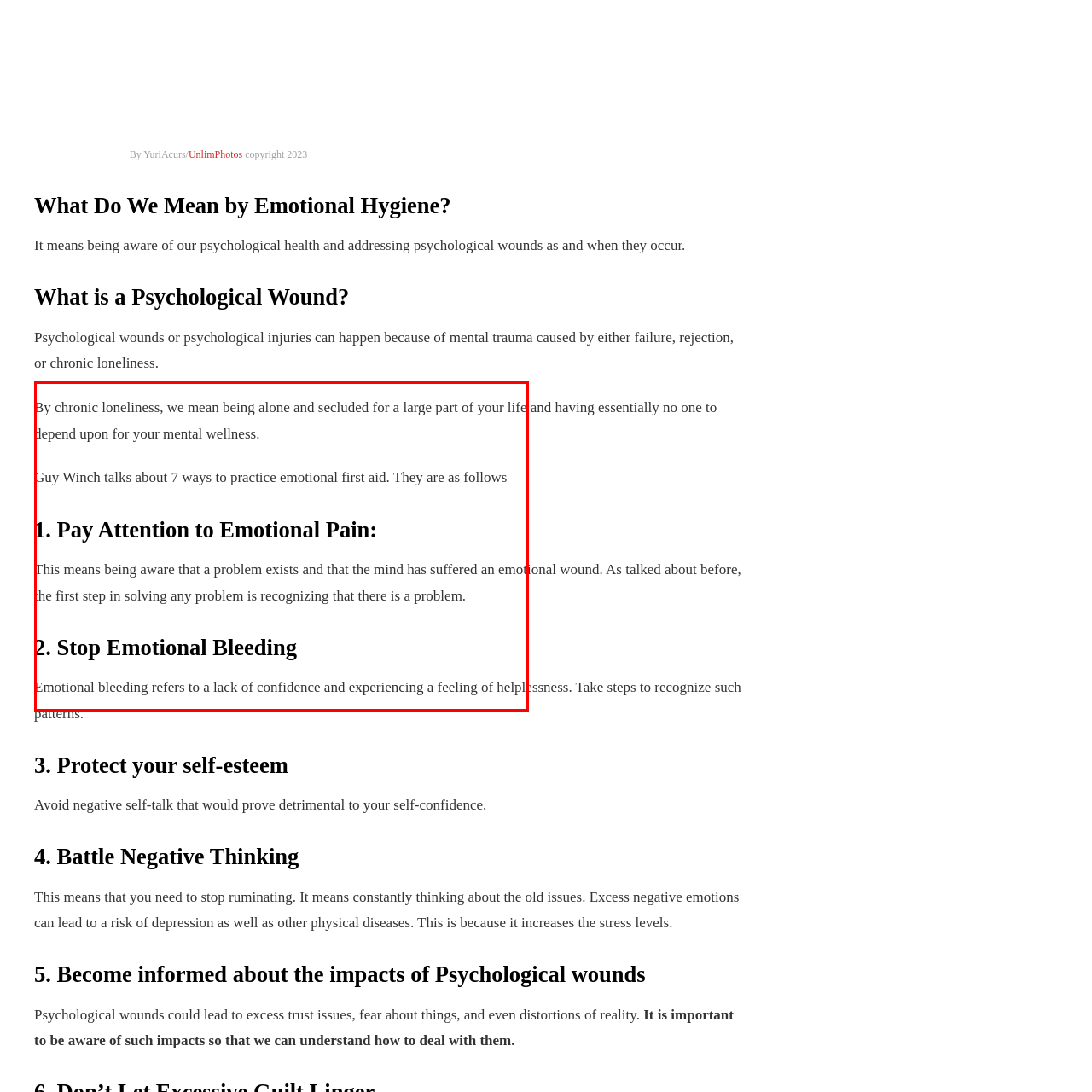Explain thoroughly what is happening in the image that is surrounded by the red box.

The image depicts a woman engaged in a consulting session with a therapist, capturing a moment of personal connection and support. This visual serves as a reminder of the importance of seeking help and discussing mental health issues openly, as emphasized by the surrounding text. It underscores the notion that confiding in trusted individuals—be they friends, family, or professionals—can be a vital first step in addressing personal challenges. The therapist's role is depicted as essential in navigating emotional struggles, highlighting that open conversations about mental wellness can lead to normalization and acceptance of such topics in society.